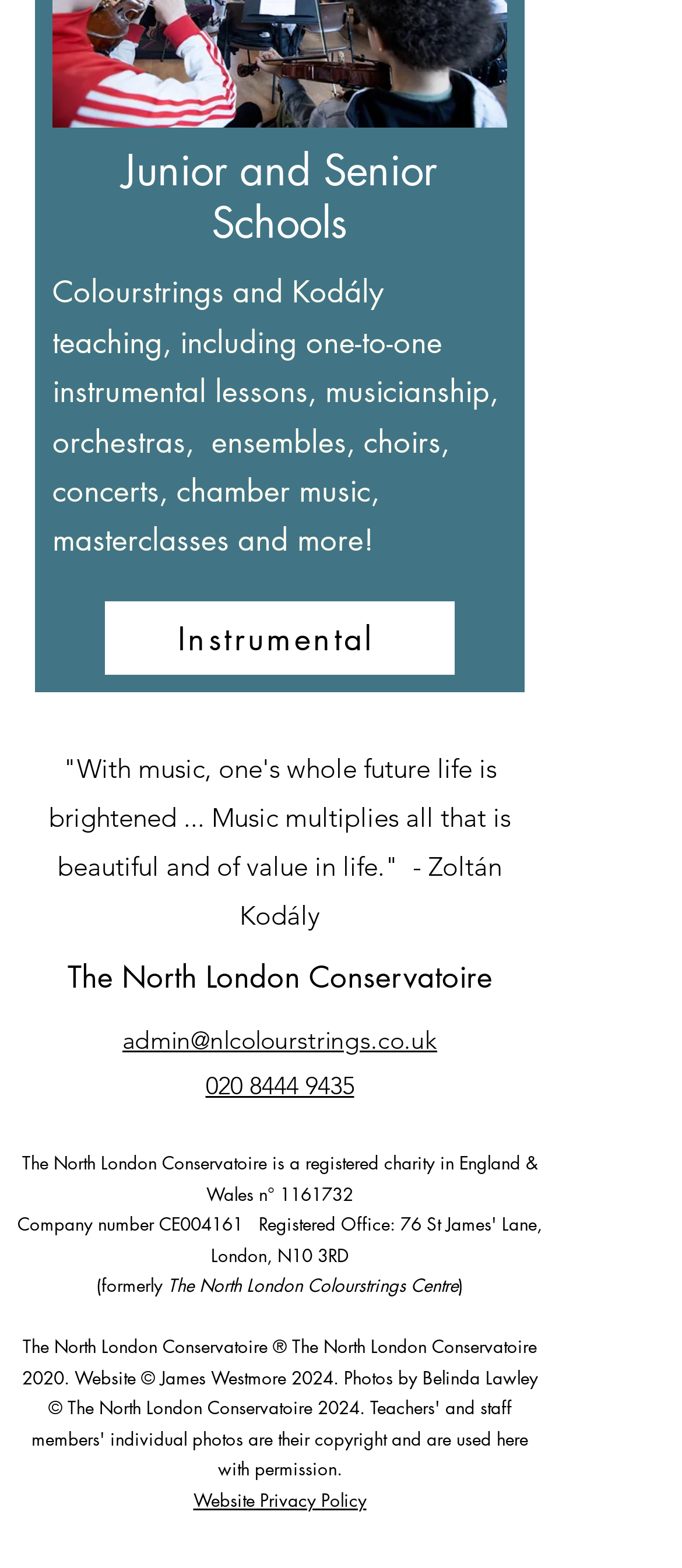Carefully examine the image and provide an in-depth answer to the question: What type of teaching is mentioned?

The webpage mentions 'Colourstrings and Kodály teaching' in the StaticText element, indicating that this type of teaching is offered by the North London Conservatoire.